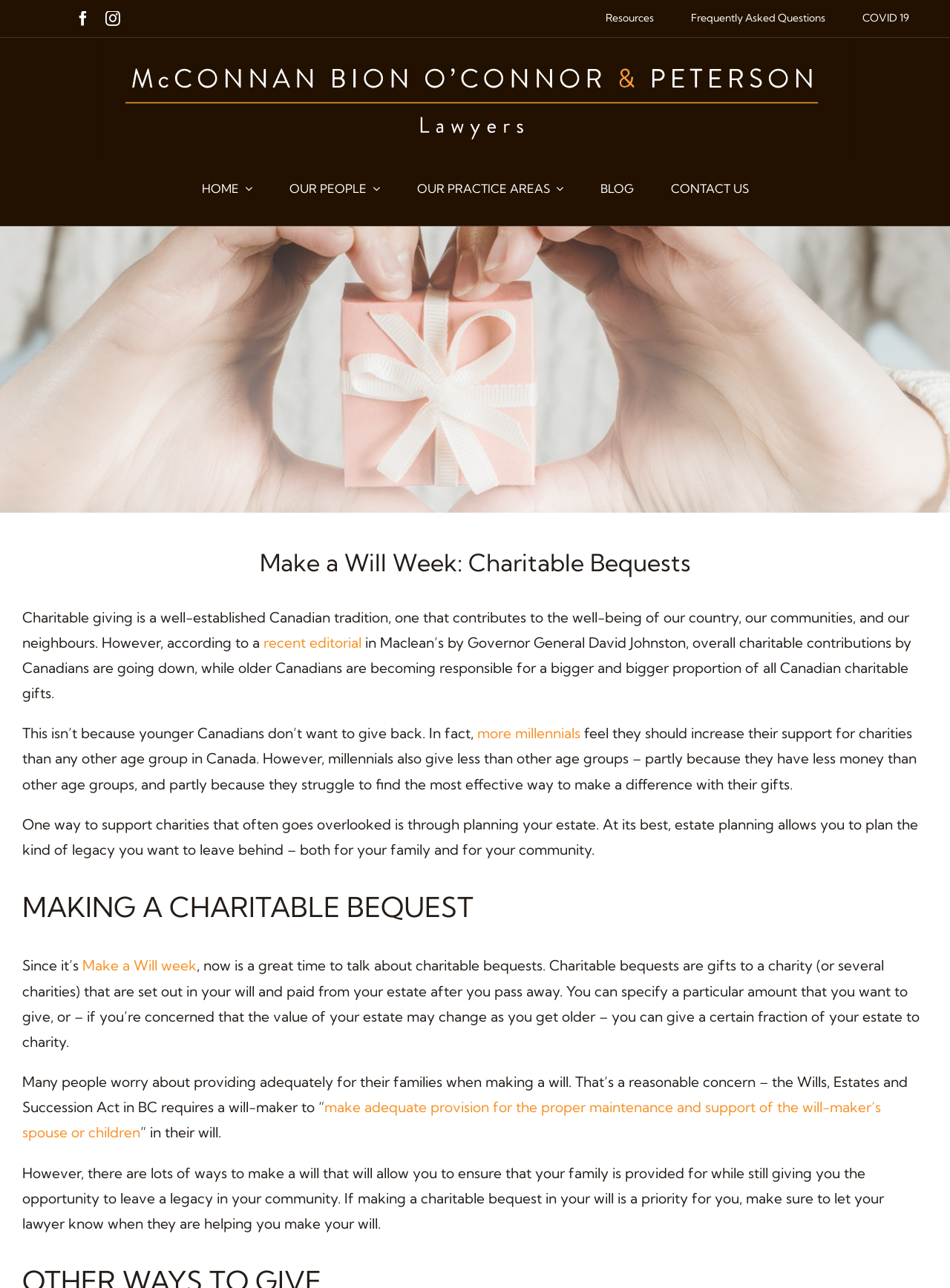Identify the main heading of the webpage and provide its text content.

Make a Will Week: Charitable Bequests